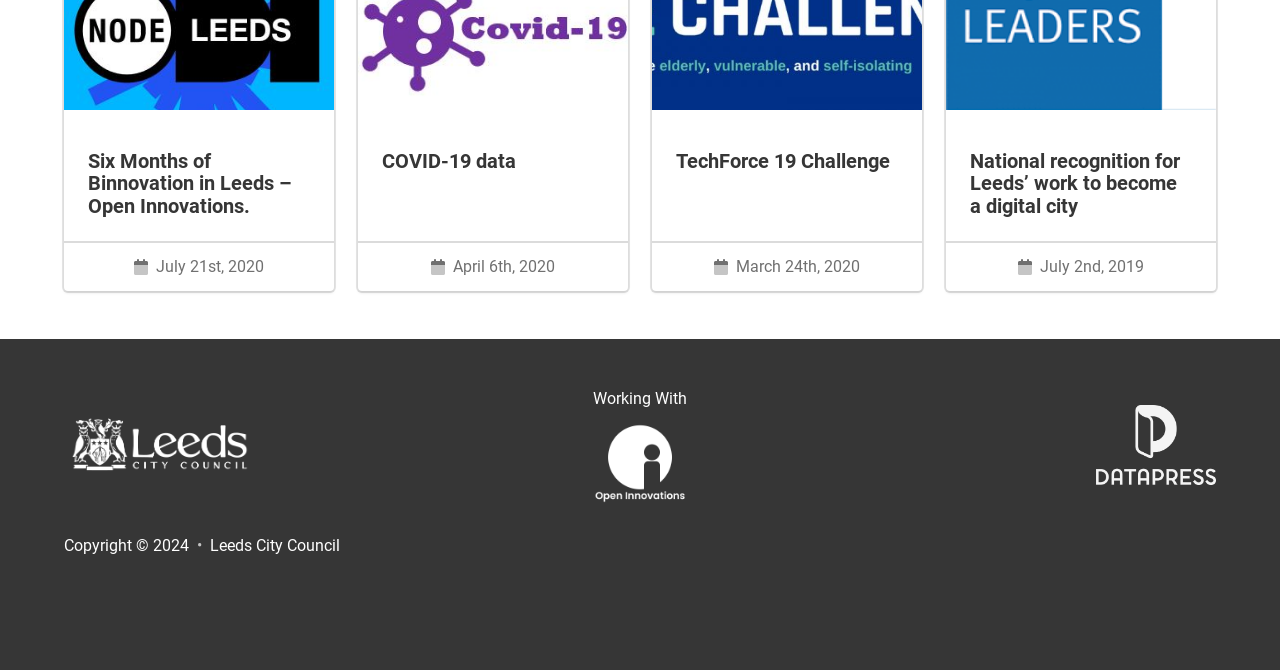Answer the question below with a single word or a brief phrase: 
What is the text above the Footer Logo?

Working With